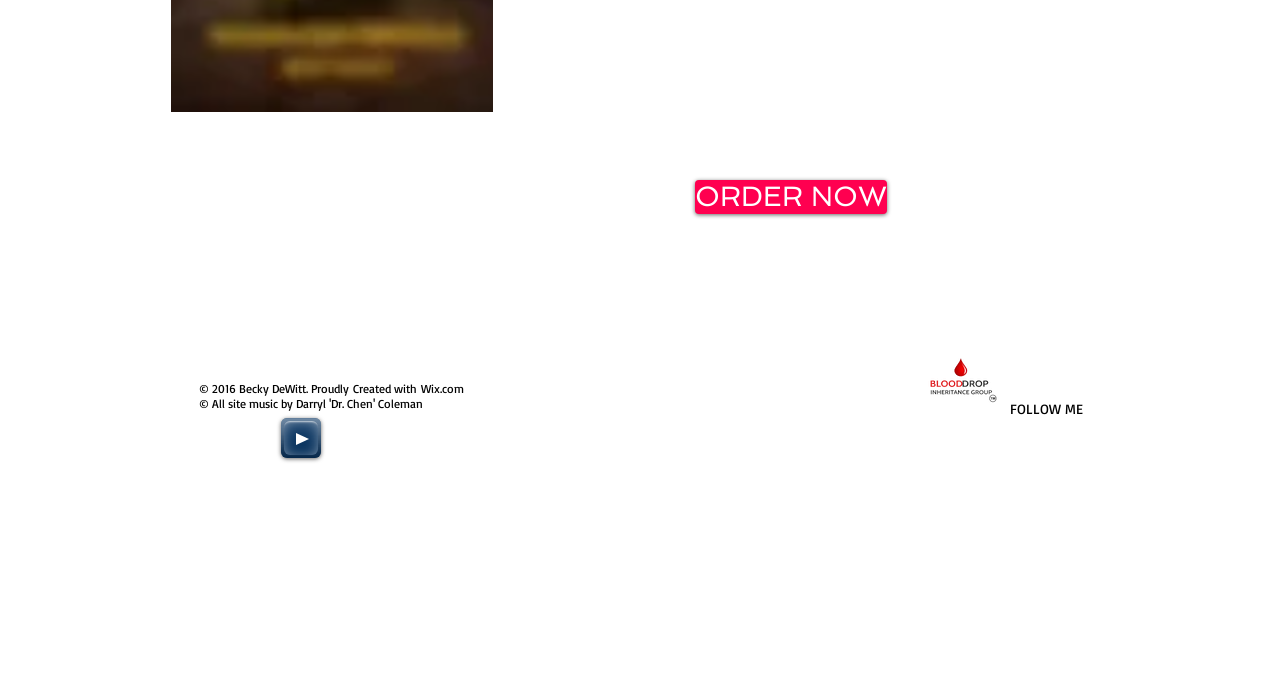Provide a one-word or one-phrase answer to the question:
What is the name of the audio file being played?

darryl.mp3